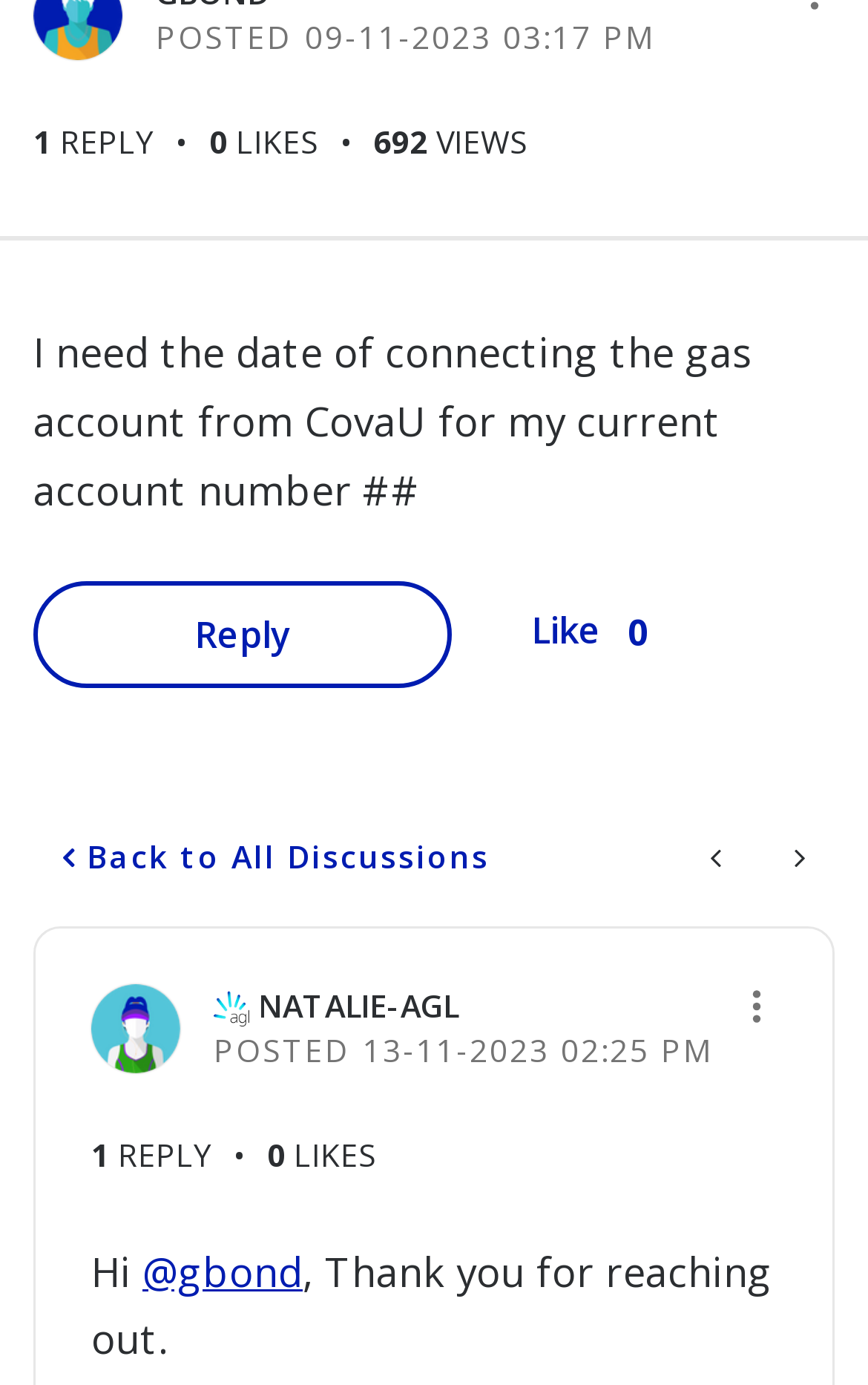Can you find the bounding box coordinates for the element to click on to achieve the instruction: "Click on the 'Reply' button"?

[0.038, 0.419, 0.521, 0.496]